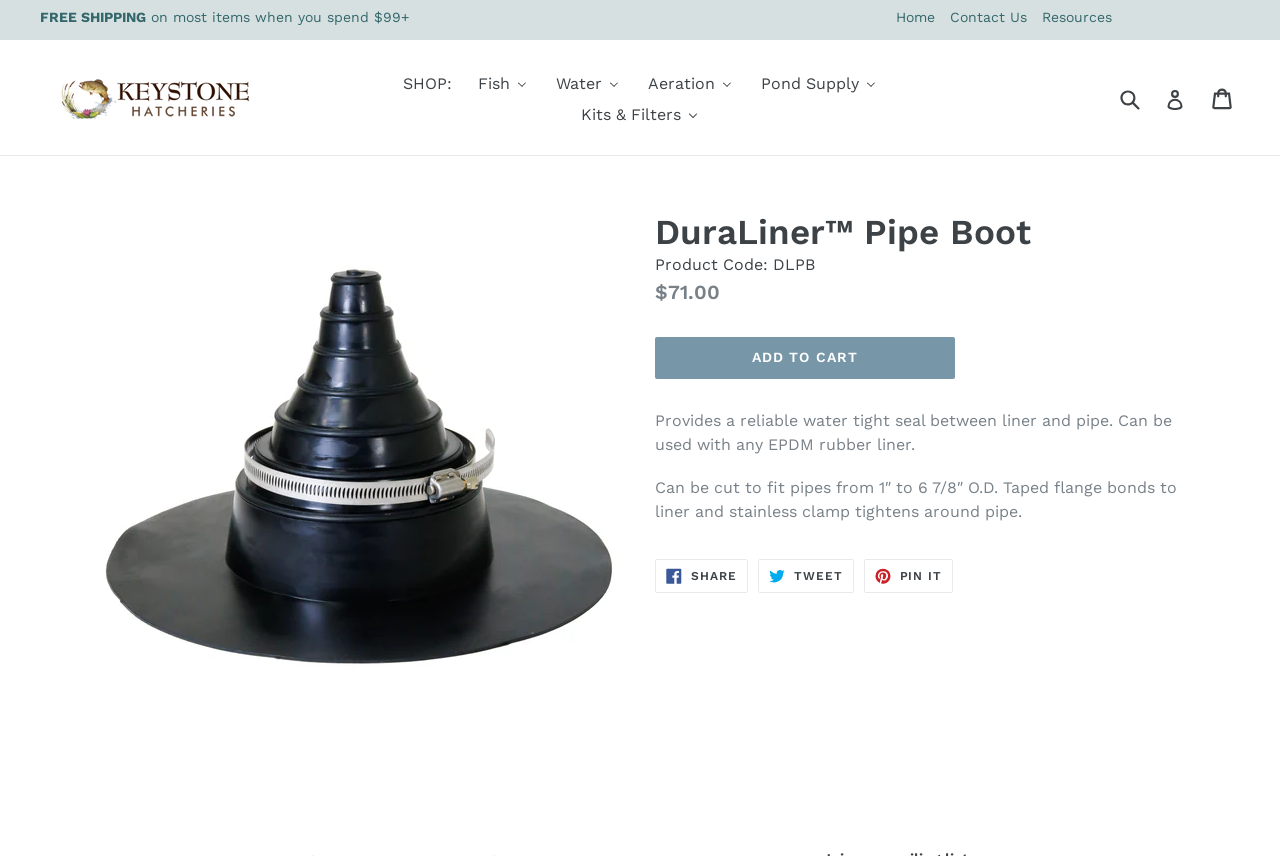Identify the bounding box coordinates of the element to click to follow this instruction: 'Learn about Coffee'. Ensure the coordinates are four float values between 0 and 1, provided as [left, top, right, bottom].

None